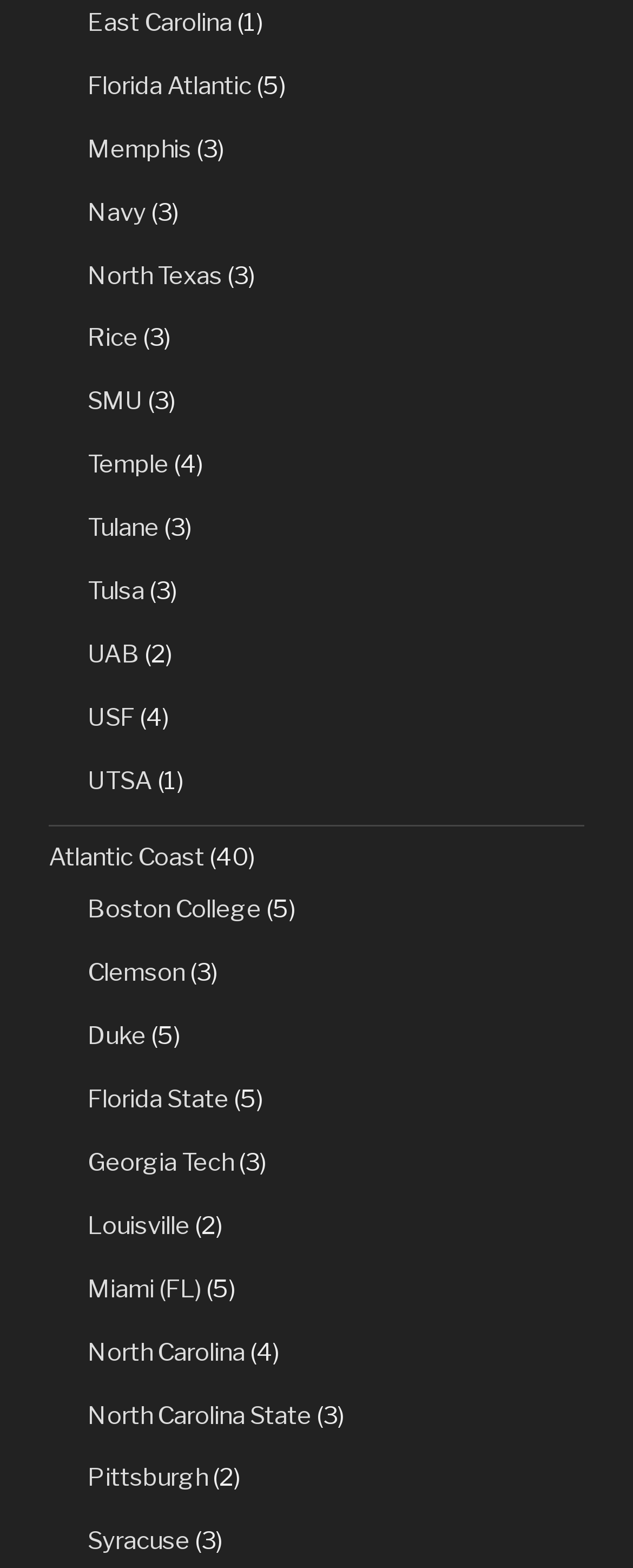Answer the question in one word or a short phrase:
How many universities have 3 wins?

5